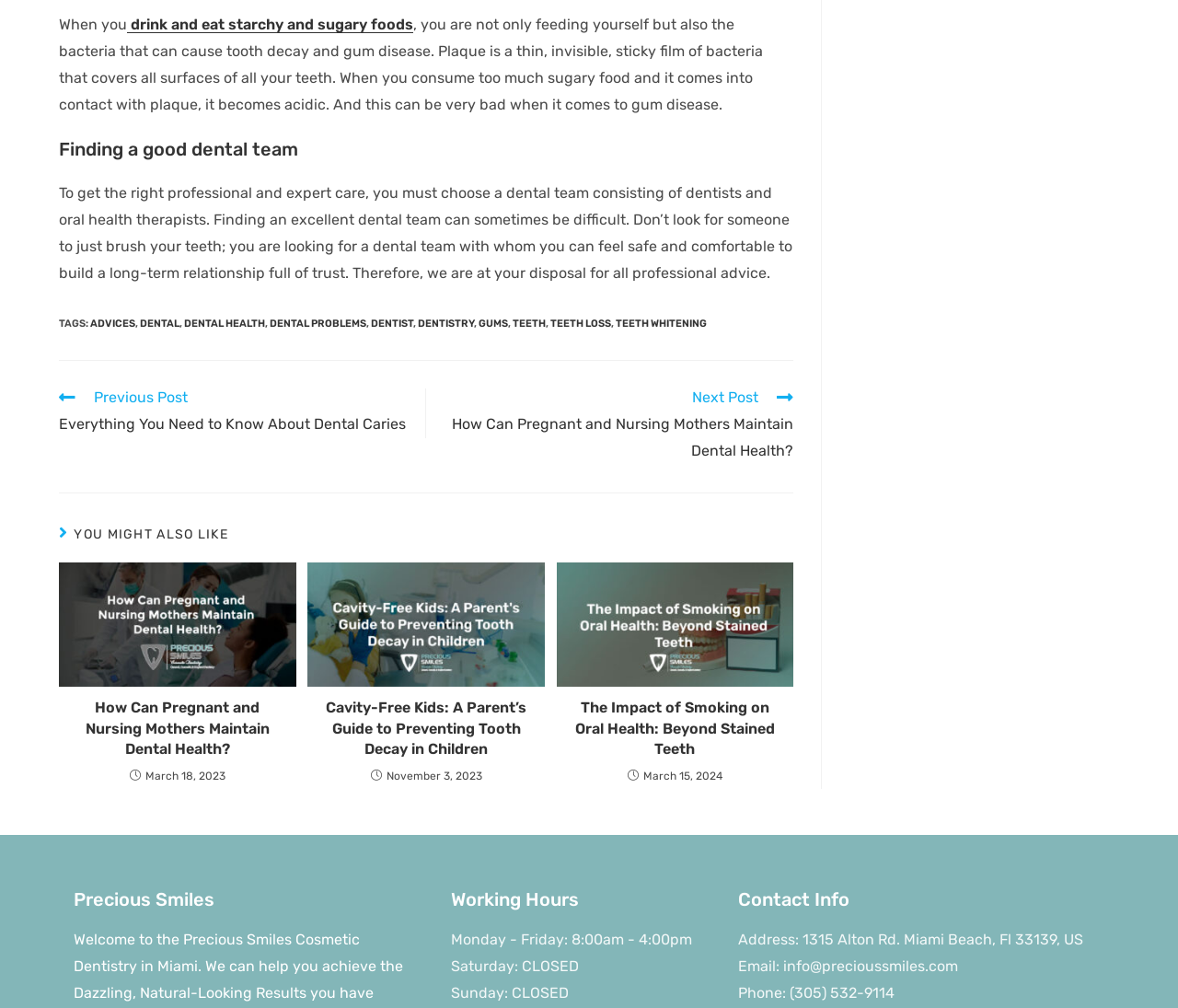Provide the bounding box coordinates of the UI element this sentence describes: "Dental".

[0.119, 0.315, 0.152, 0.327]